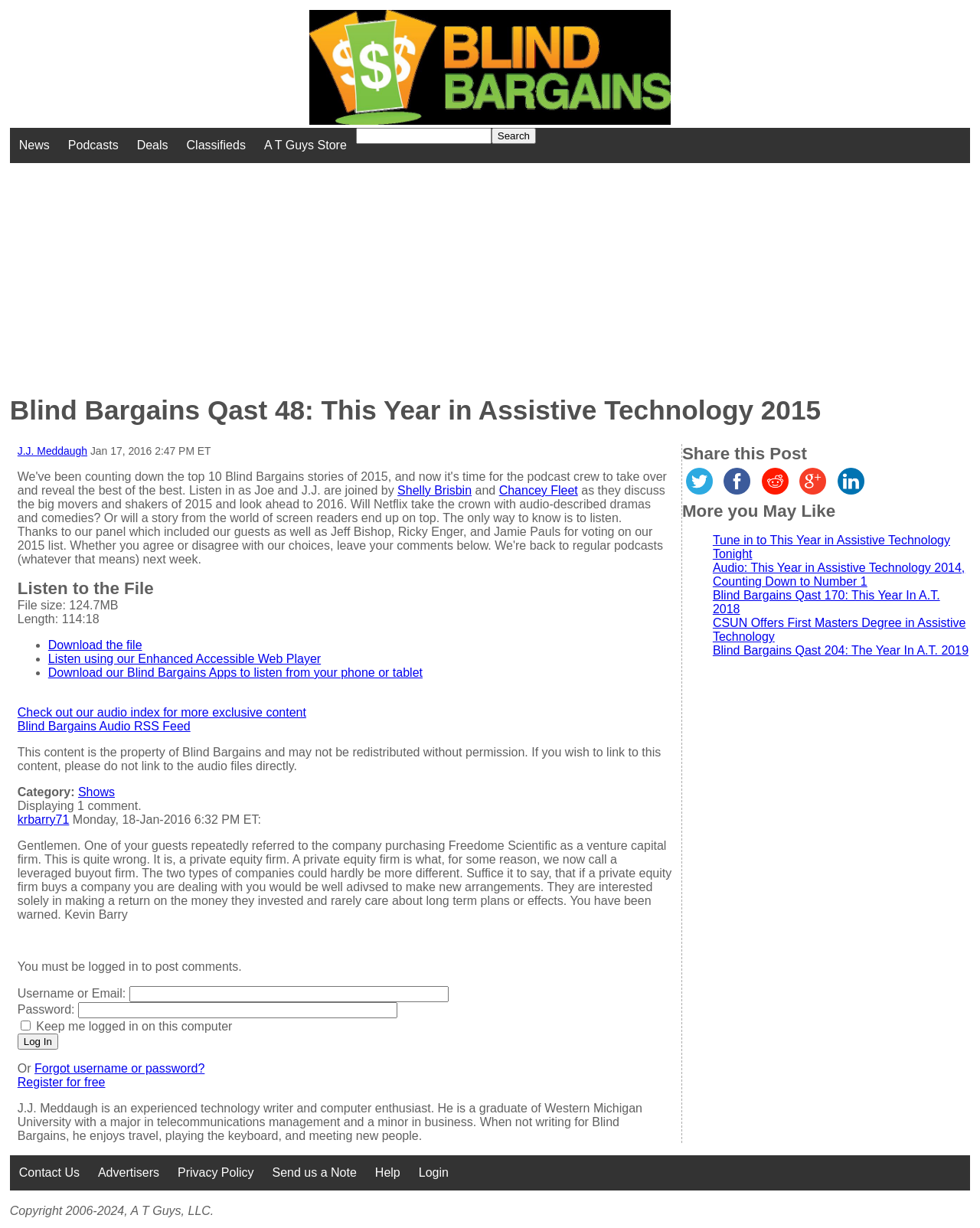Can you specify the bounding box coordinates of the area that needs to be clicked to fulfill the following instruction: "Listen to the podcast"?

[0.049, 0.52, 0.145, 0.531]